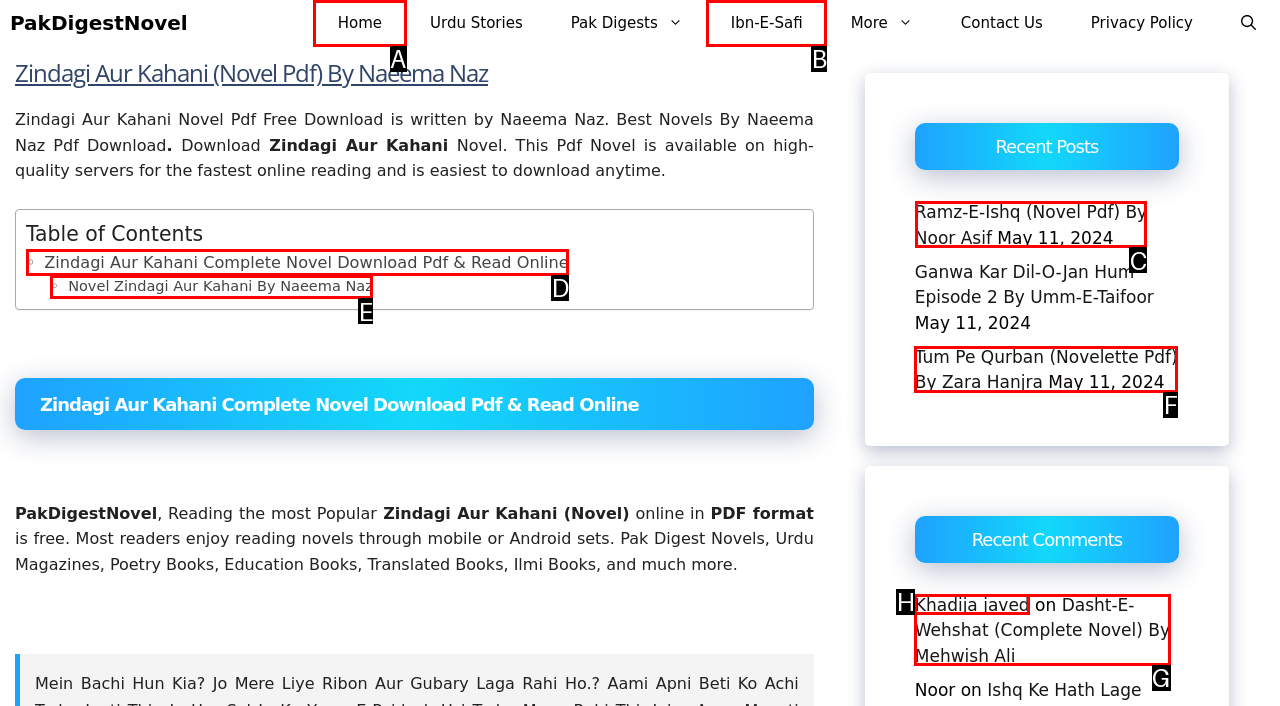Please identify the correct UI element to click for the task: Read Ramz-E-Ishq Novel Respond with the letter of the appropriate option.

C